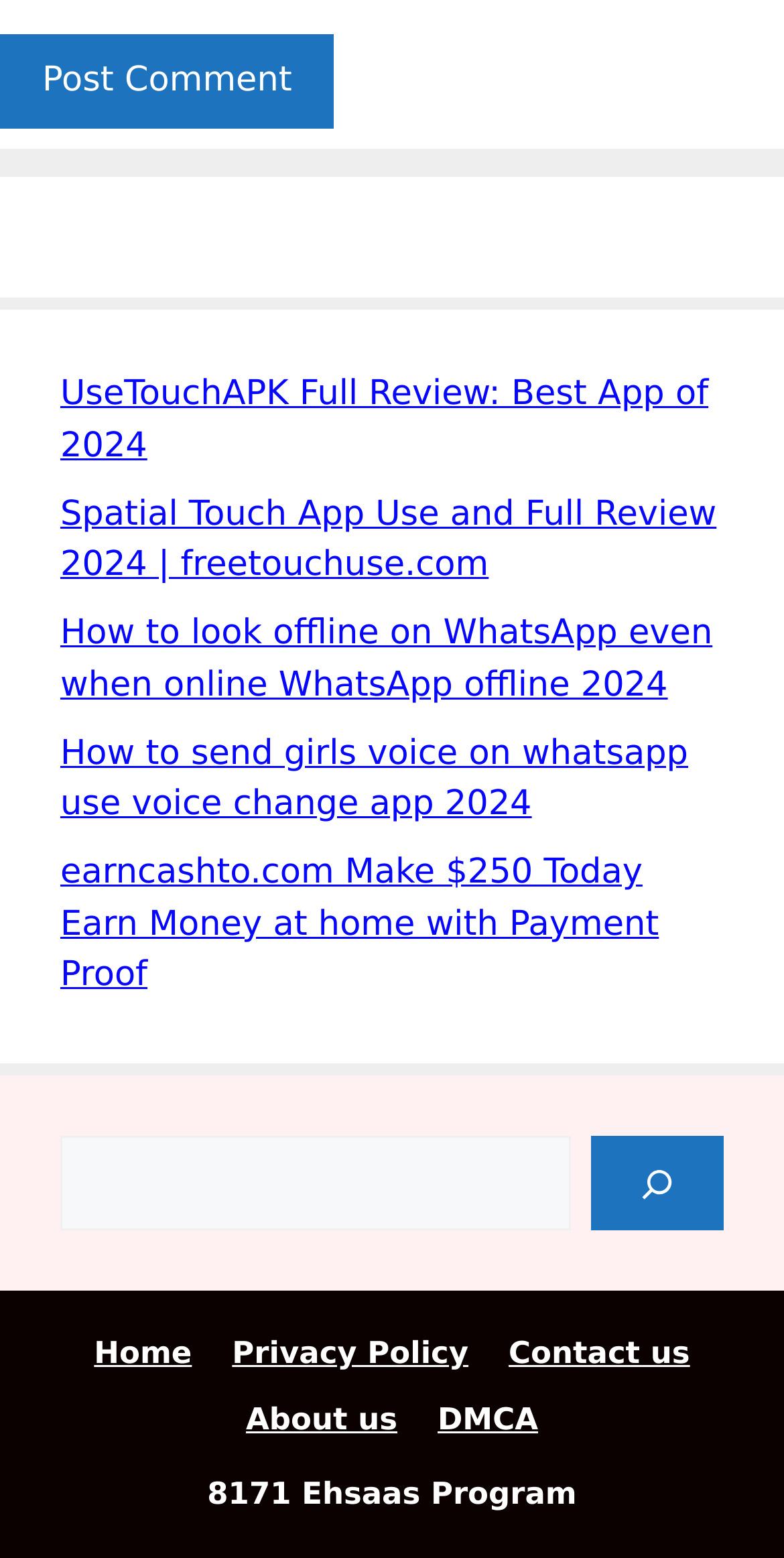Kindly determine the bounding box coordinates of the area that needs to be clicked to fulfill this instruction: "Go to the home page".

[0.12, 0.857, 0.245, 0.88]